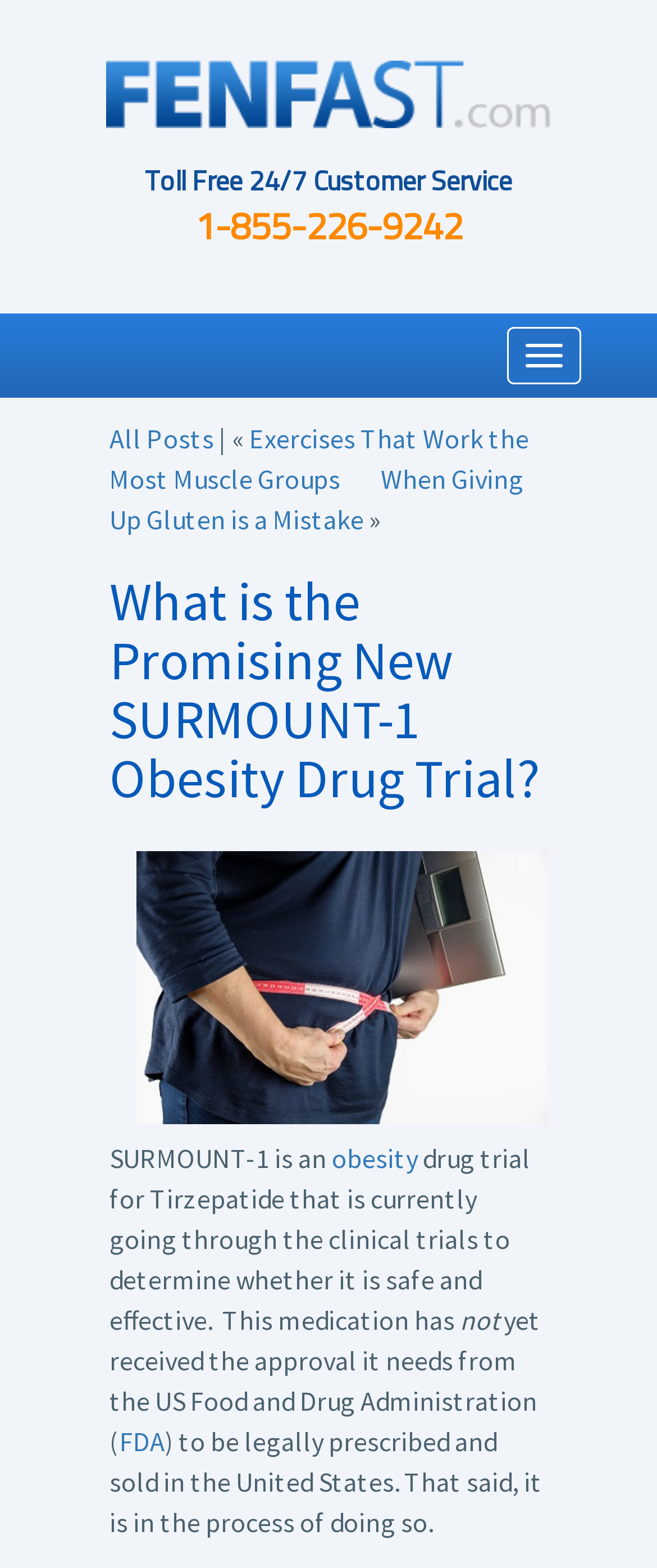Determine the bounding box coordinates for the clickable element to execute this instruction: "Read more about 'SURMOUNT-1 Obesity Drug'". Provide the coordinates as four float numbers between 0 and 1, i.e., [left, top, right, bottom].

[0.208, 0.694, 0.833, 0.713]